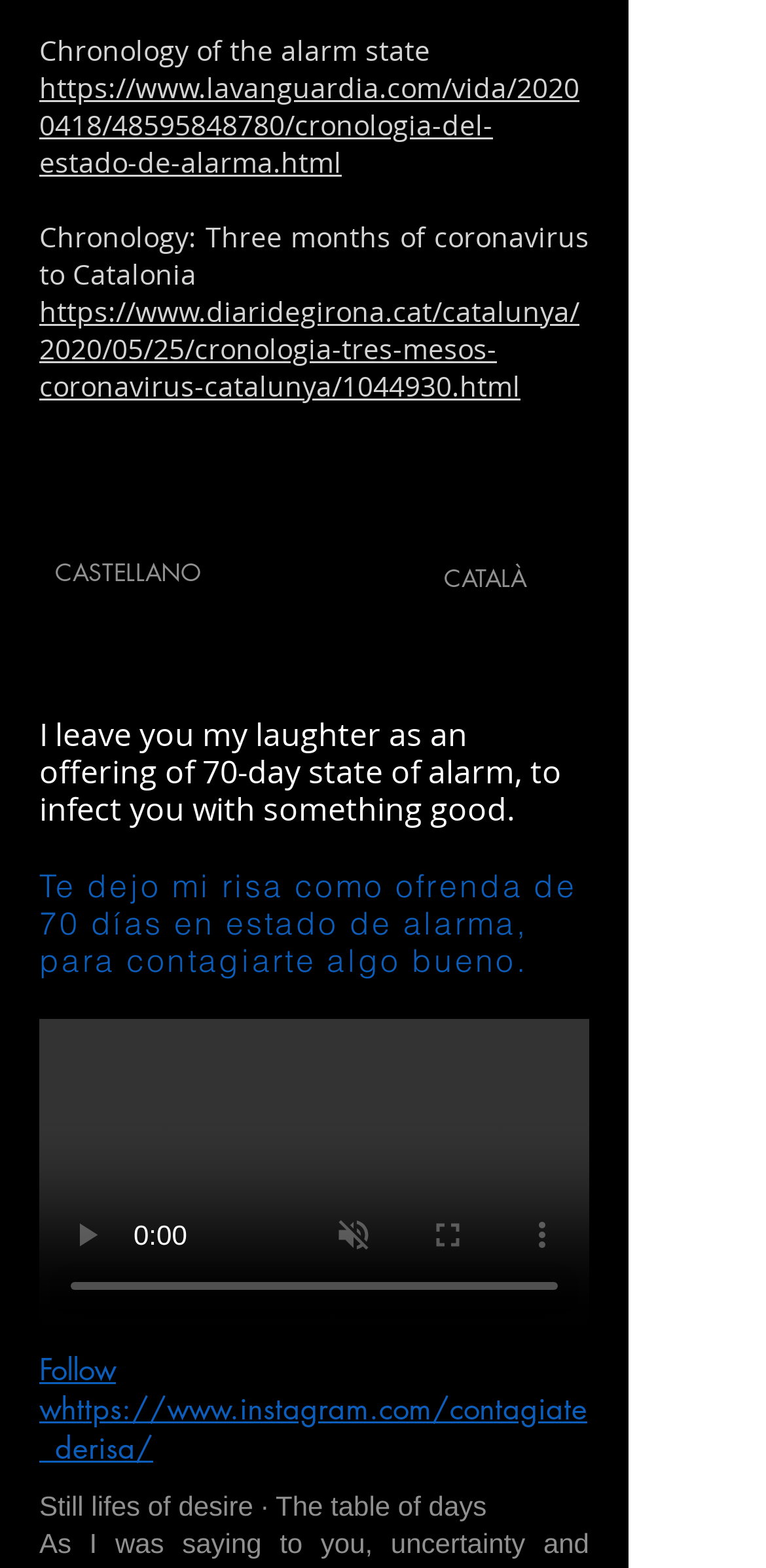Extract the bounding box coordinates for the UI element described as: "Follow whttps://www.instagram.com/contagiate_derisa/".

[0.051, 0.861, 0.767, 0.936]